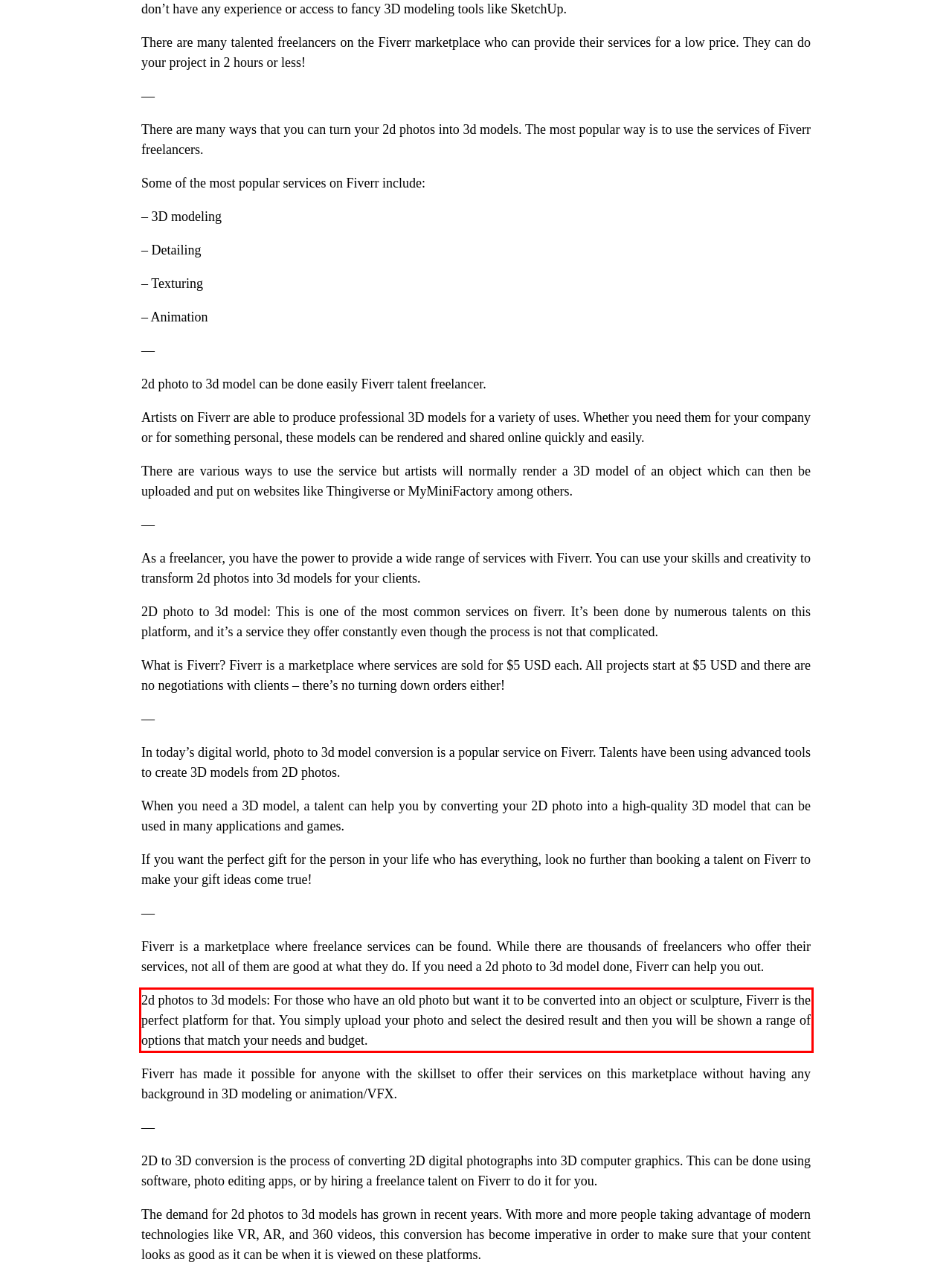You have a webpage screenshot with a red rectangle surrounding a UI element. Extract the text content from within this red bounding box.

2d photos to 3d models: For those who have an old photo but want it to be converted into an object or sculpture, Fiverr is the perfect platform for that. You simply upload your photo and select the desired result and then you will be shown a range of options that match your needs and budget.